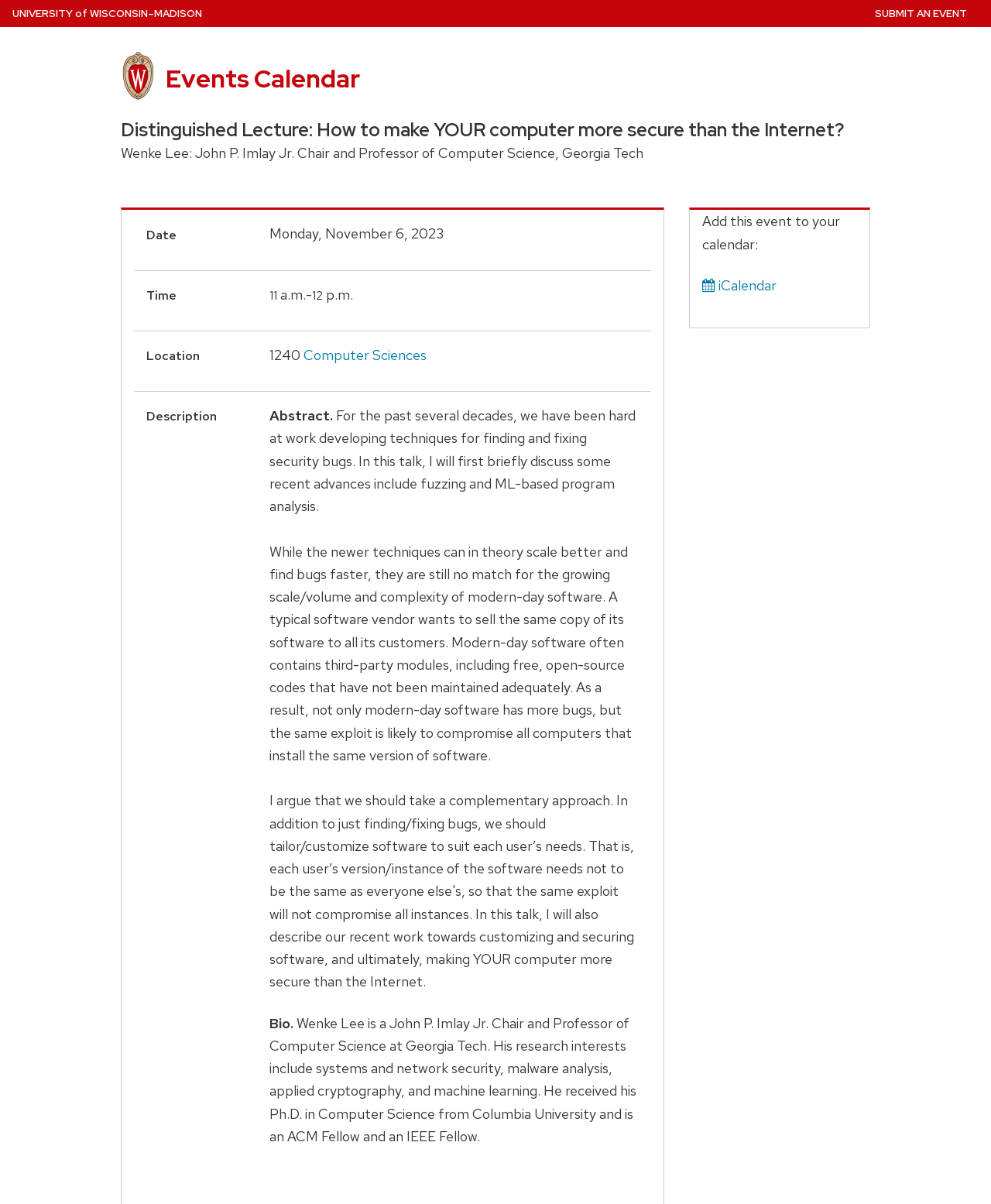What is the date of the event?
Look at the screenshot and respond with a single word or phrase.

Monday, November 6, 2023